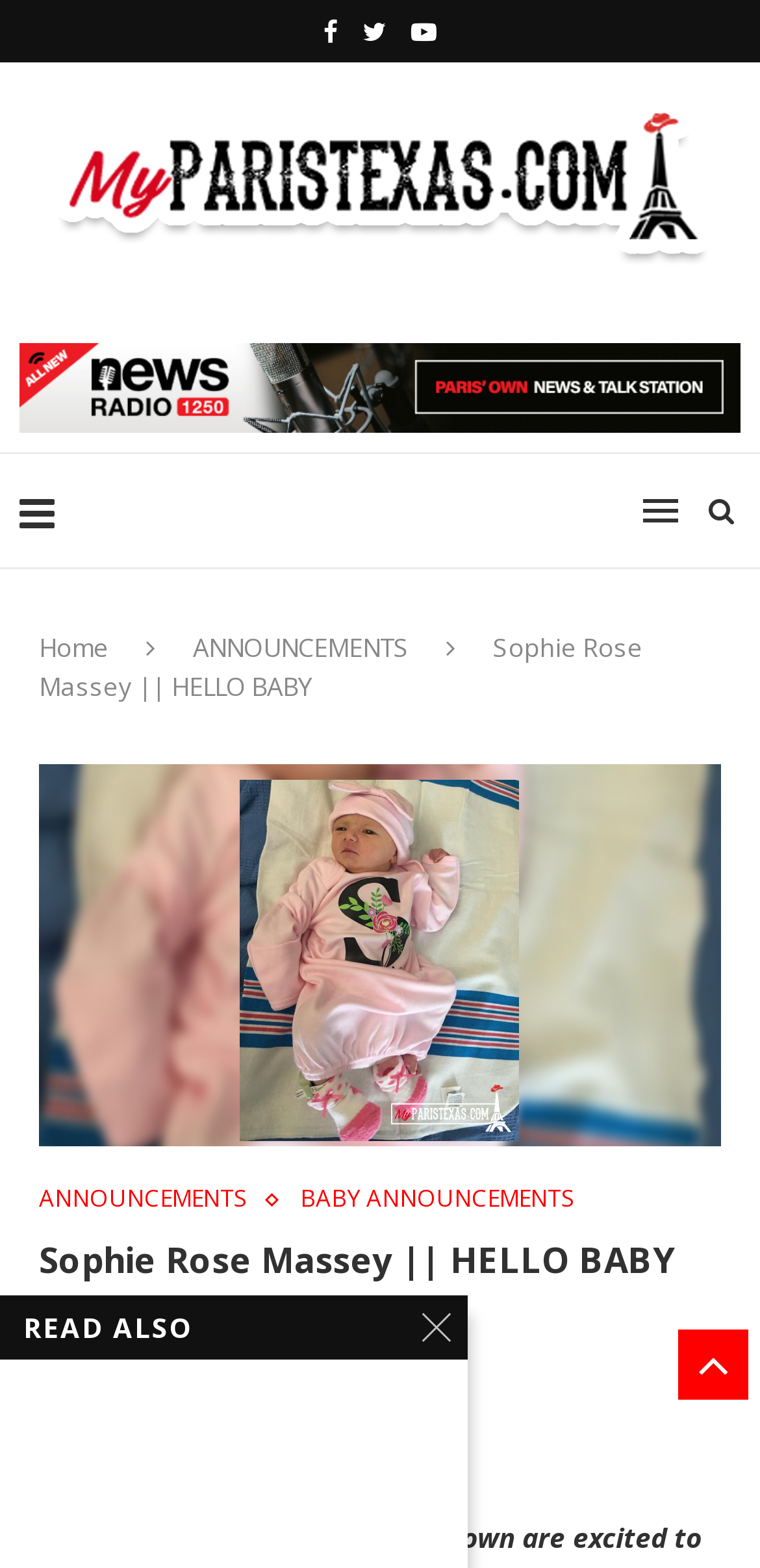Extract the main heading from the webpage content.

Sophie Rose Massey || HELLO BABY